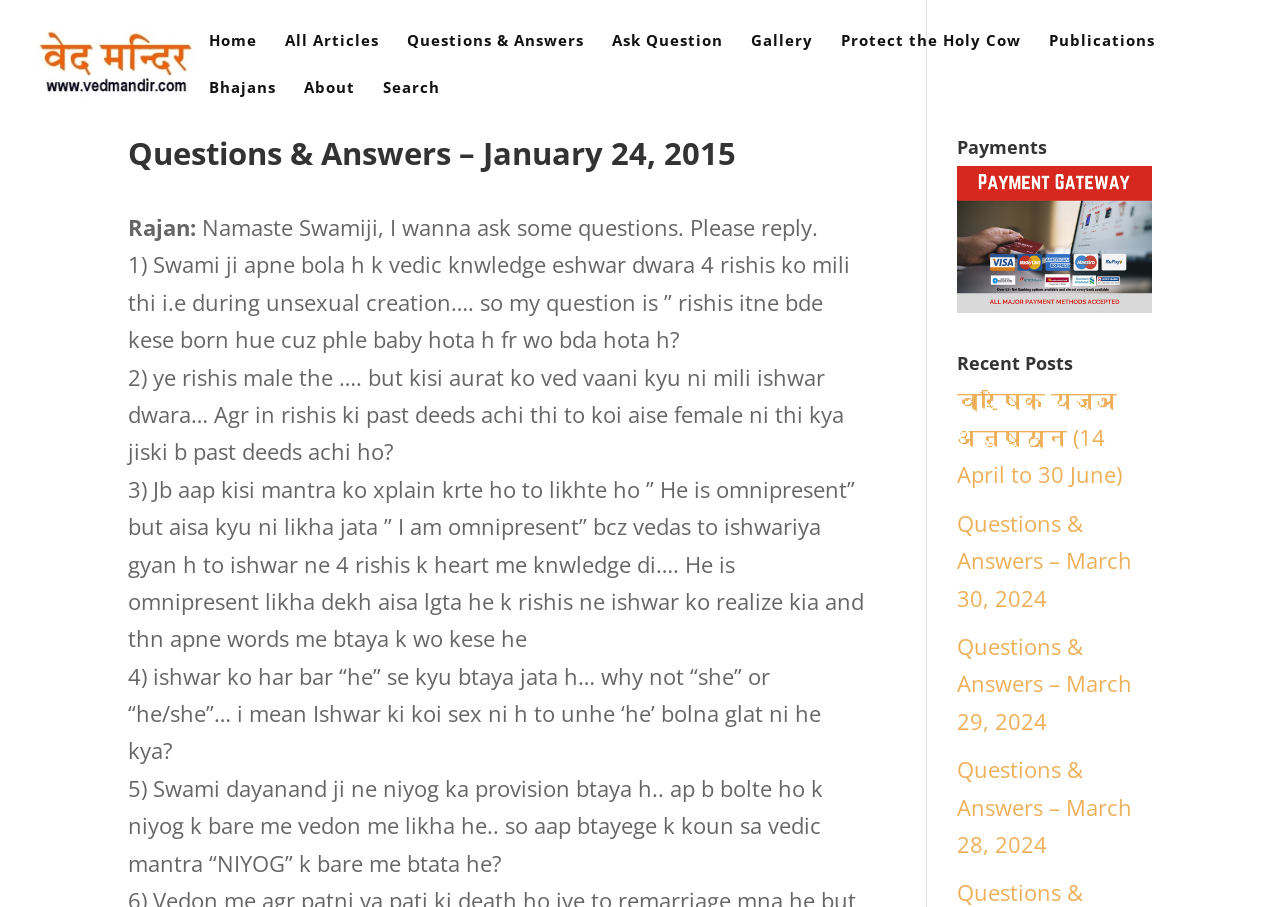Is there a search function on the webpage?
Using the visual information, answer the question in a single word or phrase.

Yes